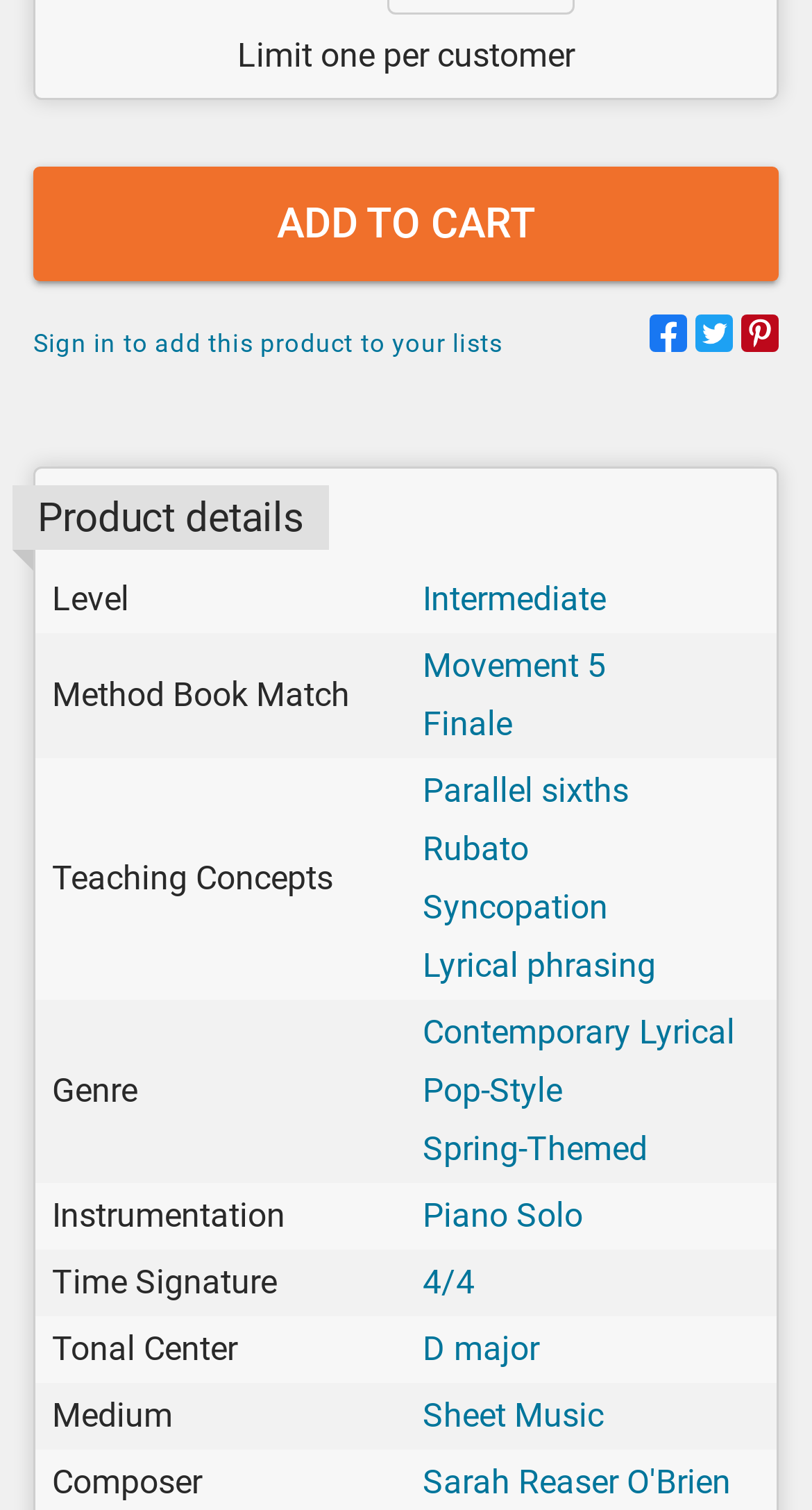What is the product limit per customer?
Give a detailed and exhaustive answer to the question.

The static text 'Limit one per customer' is displayed on the webpage, indicating that only one product can be purchased per customer.